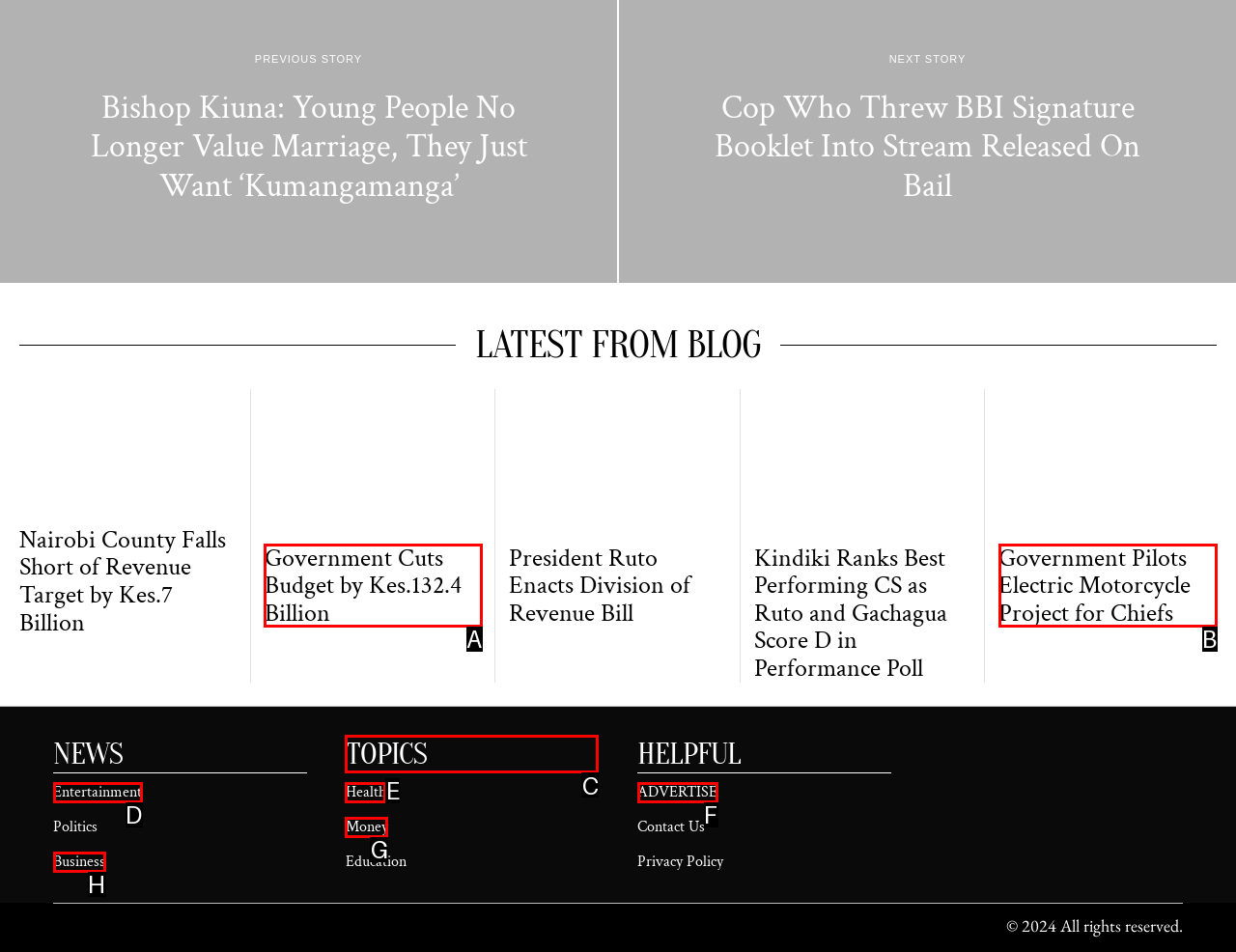From the given options, indicate the letter that corresponds to the action needed to complete this task: Explore the 'TOPICS' section. Respond with only the letter.

C